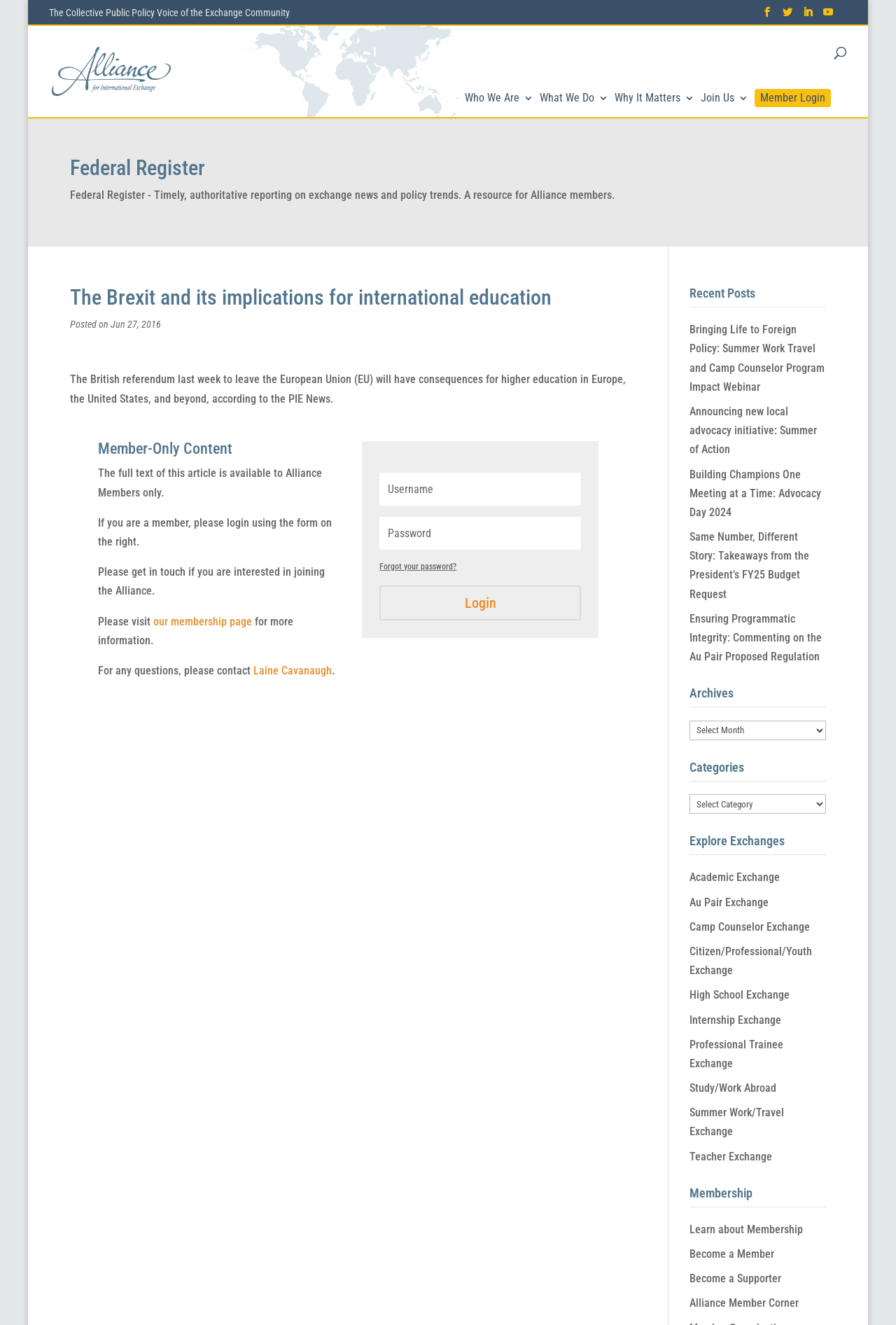Generate a thorough caption detailing the webpage content.

The webpage is about the Alliance for International Exchange, an organization that focuses on international education and exchange programs. At the top of the page, there is a header section with the organization's name and a brief description. Below this, there are several social media links and a search bar.

The main content of the page is divided into two columns. On the left side, there is an article about the implications of Brexit on international education, with a heading, a date, and a brief summary. The article is only accessible to Alliance members, and there is a login form on the right side of the page for members to access the full content.

On the right side of the page, there are several sections, including a list of recent posts, archives, categories, and a section to explore different types of exchanges, such as academic, au pair, and high school exchanges. There is also a section about membership, with links to learn more about membership, become a member, and become a supporter.

Overall, the webpage provides information about the Alliance for International Exchange and its focus on international education, as well as resources and opportunities for members and those interested in exchange programs.